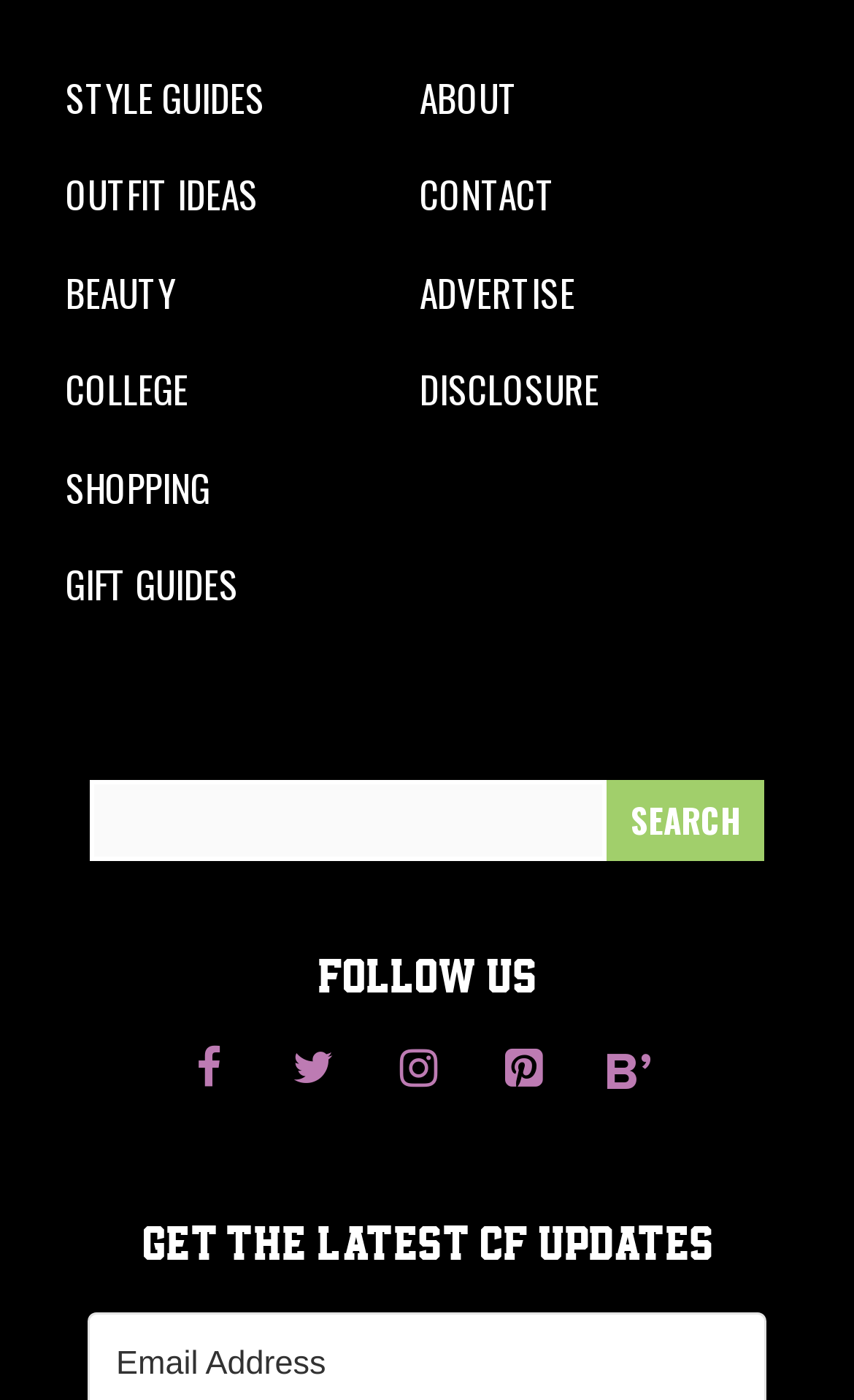How many social media links are there in the bottom section?
Use the screenshot to answer the question with a single word or phrase.

5